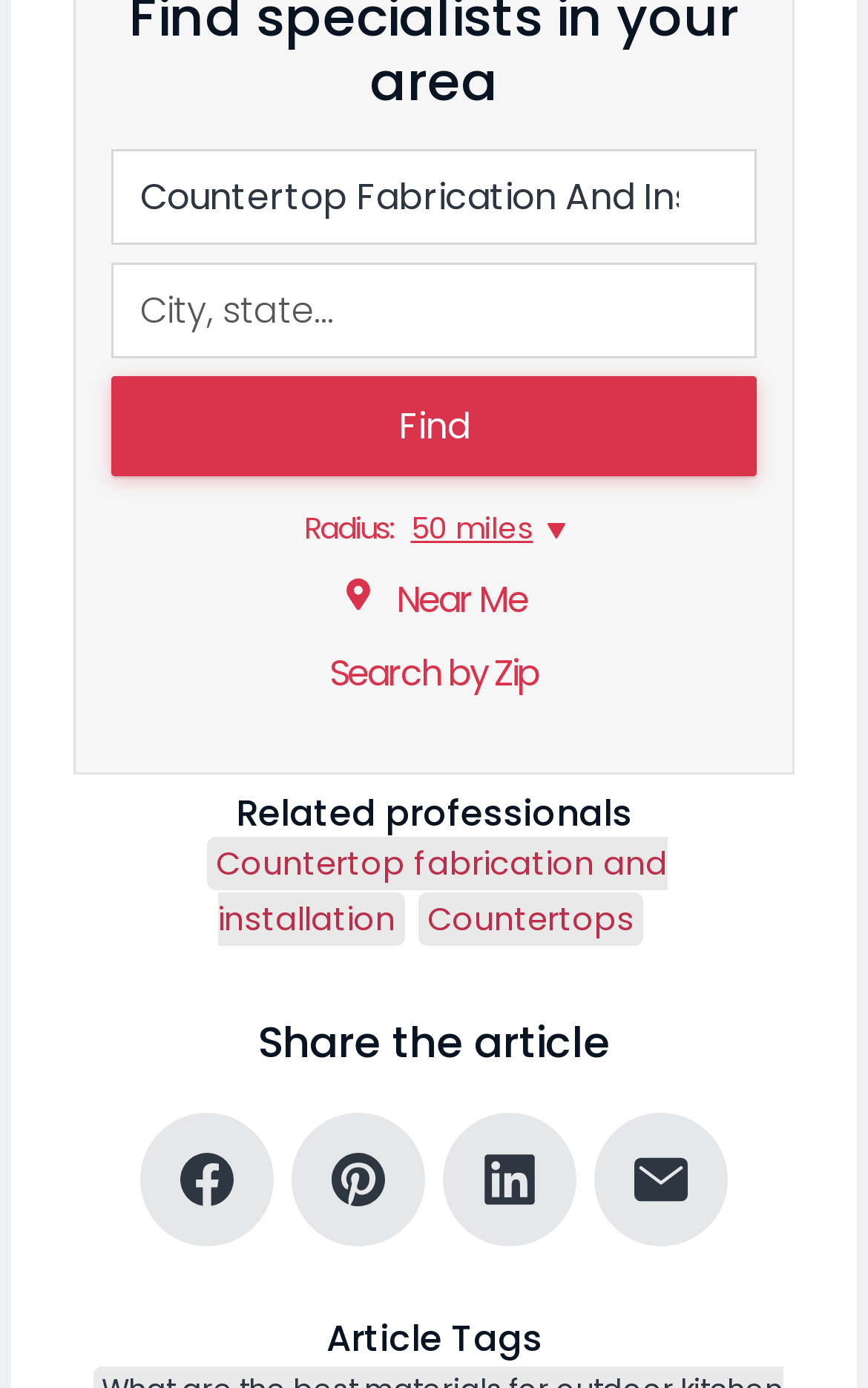What is the alternative way to search besides using the search box?
Based on the visual, give a brief answer using one word or a short phrase.

Search by Zip